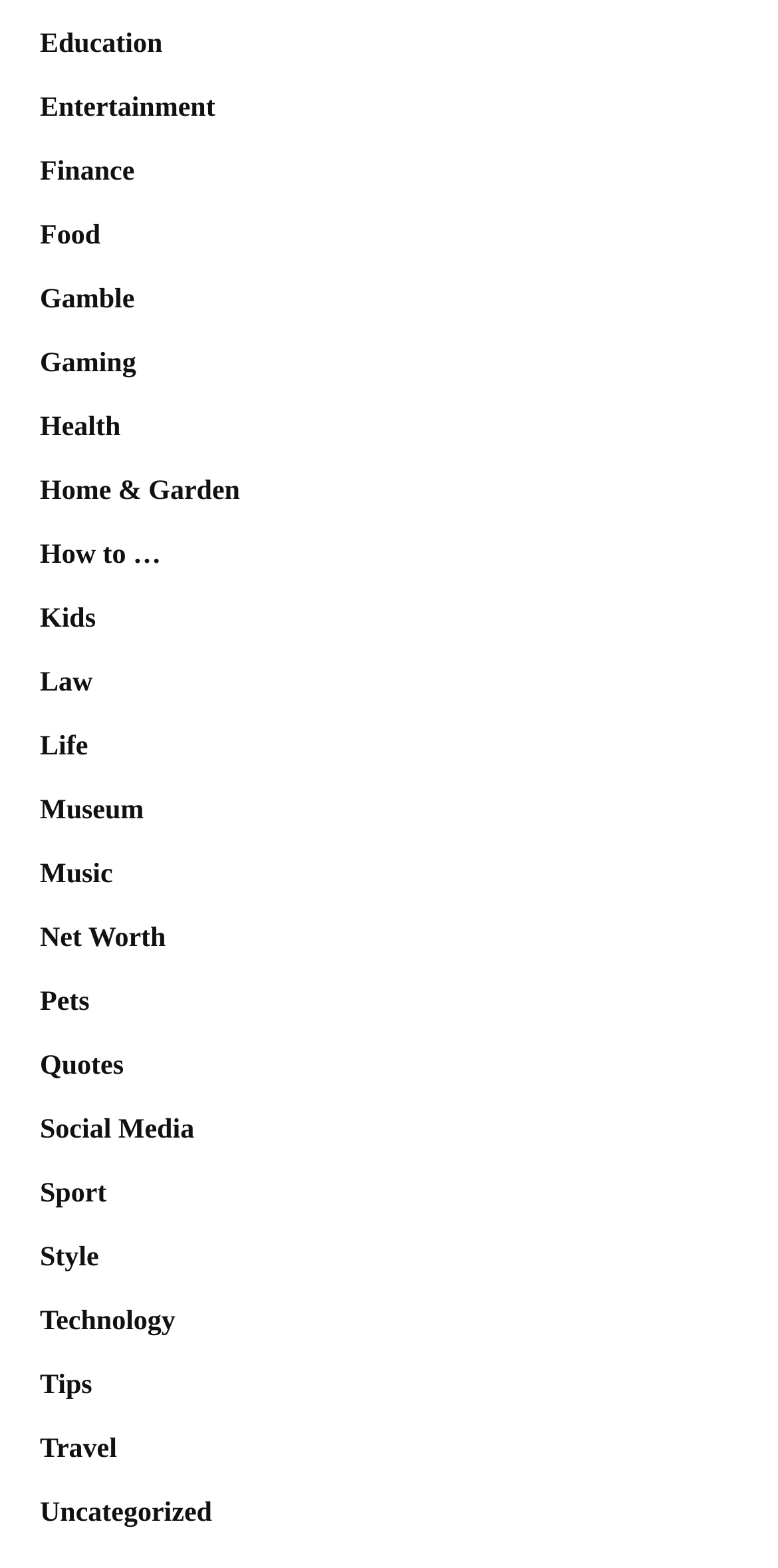Please give a succinct answer to the question in one word or phrase:
What is the first category listed?

Education